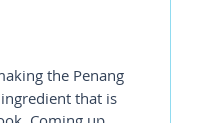Provide a short answer using a single word or phrase for the following question: 
What type of dishes is the blog post about?

Penang-style dishes